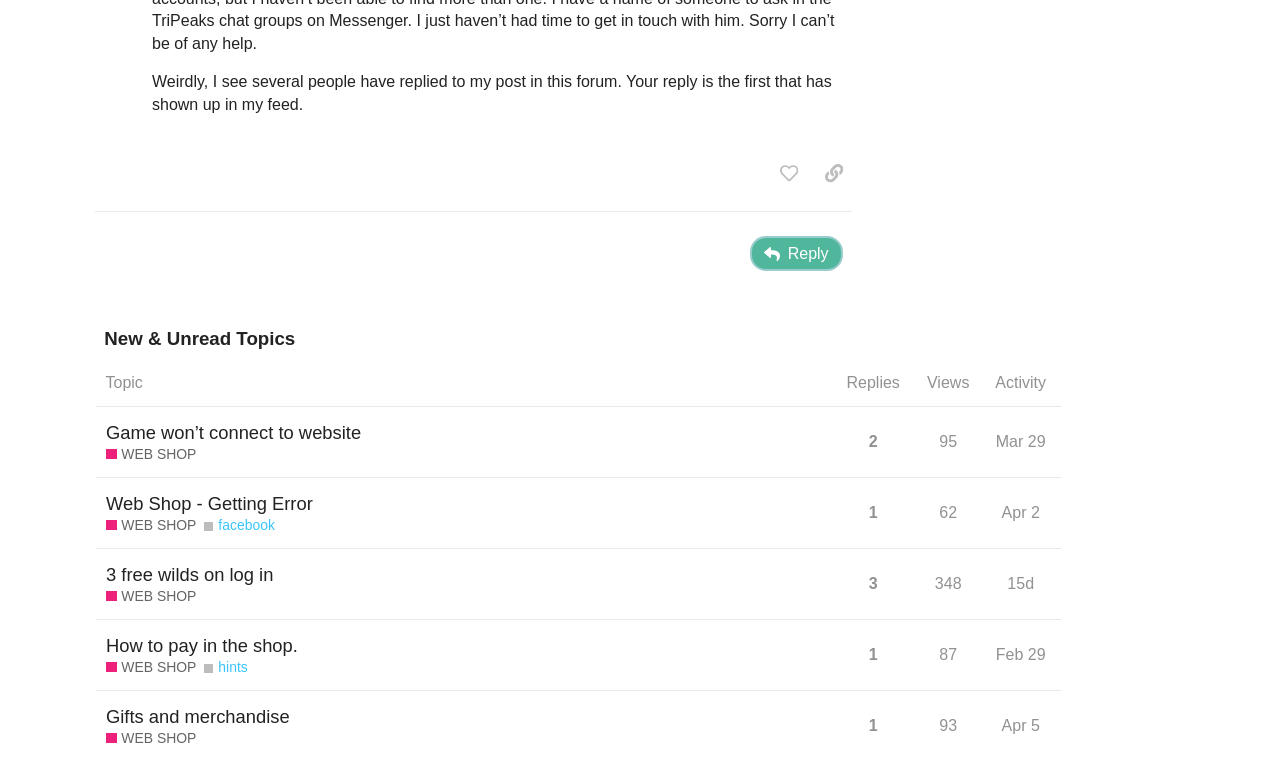Please specify the bounding box coordinates of the element that should be clicked to execute the given instruction: 'Search the site'. Ensure the coordinates are four float numbers between 0 and 1, expressed as [left, top, right, bottom].

None